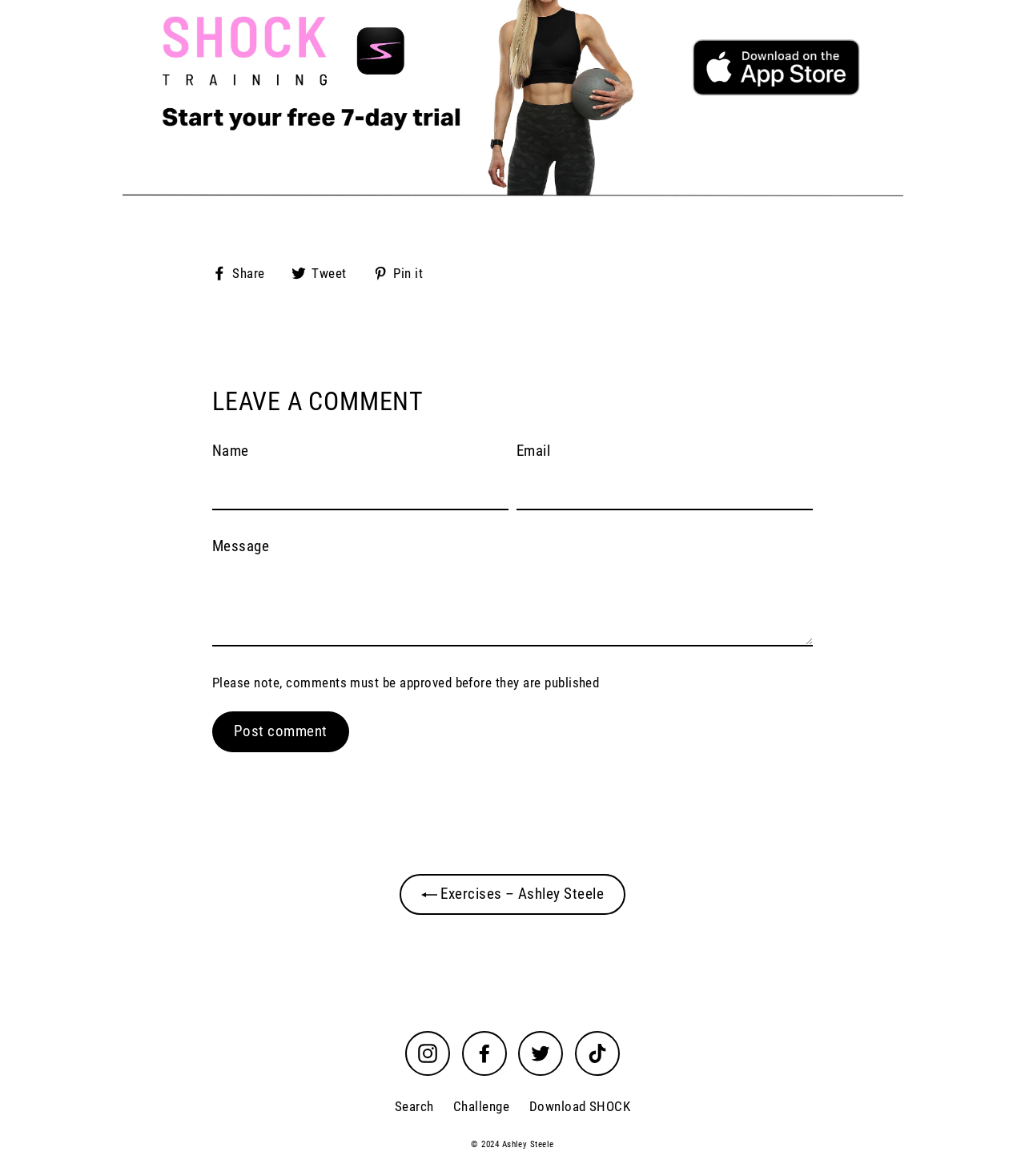Find the bounding box coordinates of the element I should click to carry out the following instruction: "Click the link '1234'".

None